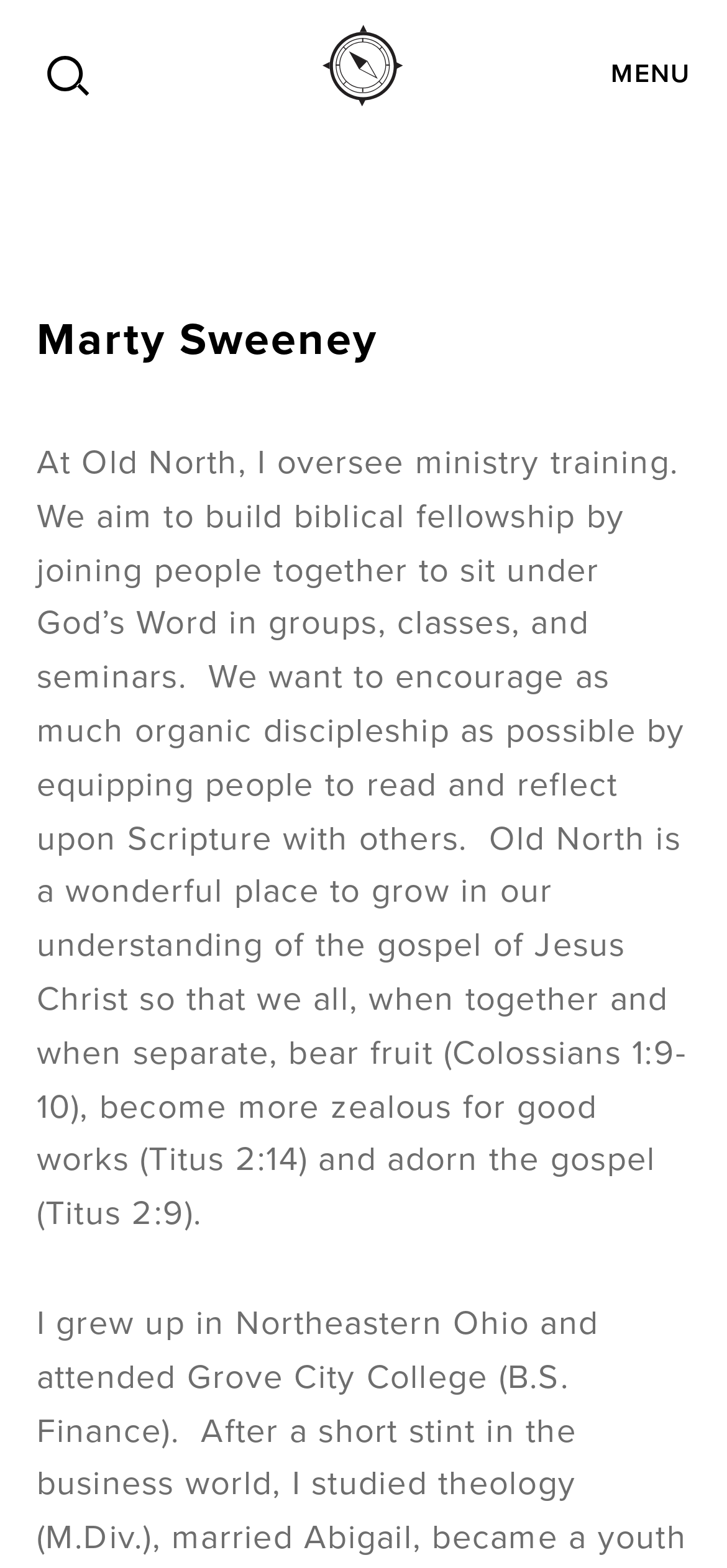Explain the webpage in detail.

The webpage is about Marty Sweeney, who is associated with Old North Church. At the top of the page, there is a heading that reads "Old North Church" with a link to the same name. Below this heading, there is a menu option labeled "MENU" located at the top right corner of the page. 

Further down, there is a prominent heading that reads "Marty Sweeney". Below this heading, there is a paragraph of text that describes Marty Sweeney's role at Old North Church, where he oversees ministry training. The text explains the church's goal of building biblical fellowship through group studies and encouraging organic discipleship. It also mentions the church's focus on growing in understanding of the gospel of Jesus Christ and its impact on daily life.